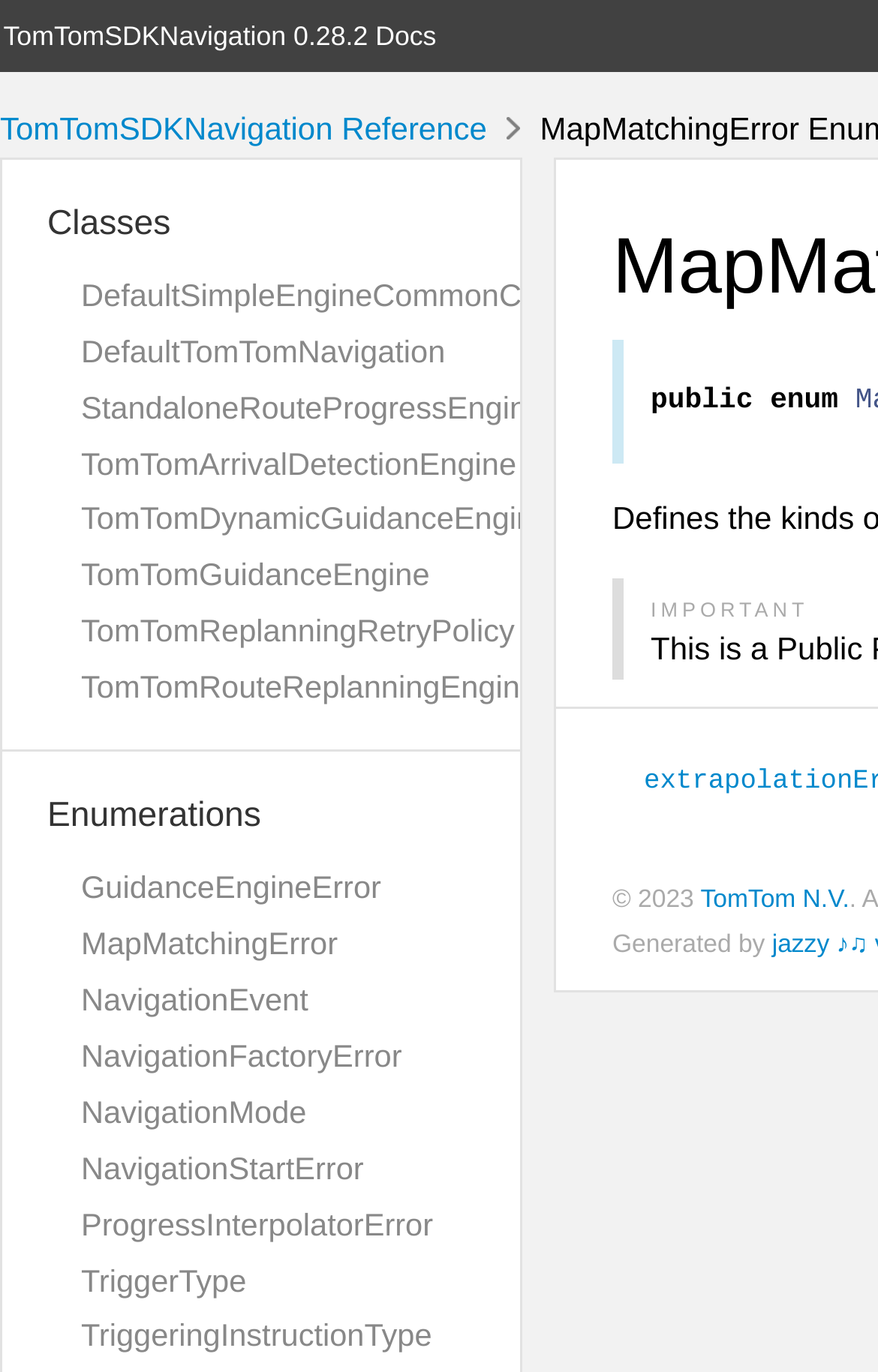Please identify the bounding box coordinates of where to click in order to follow the instruction: "view Classes".

[0.054, 0.149, 0.194, 0.177]